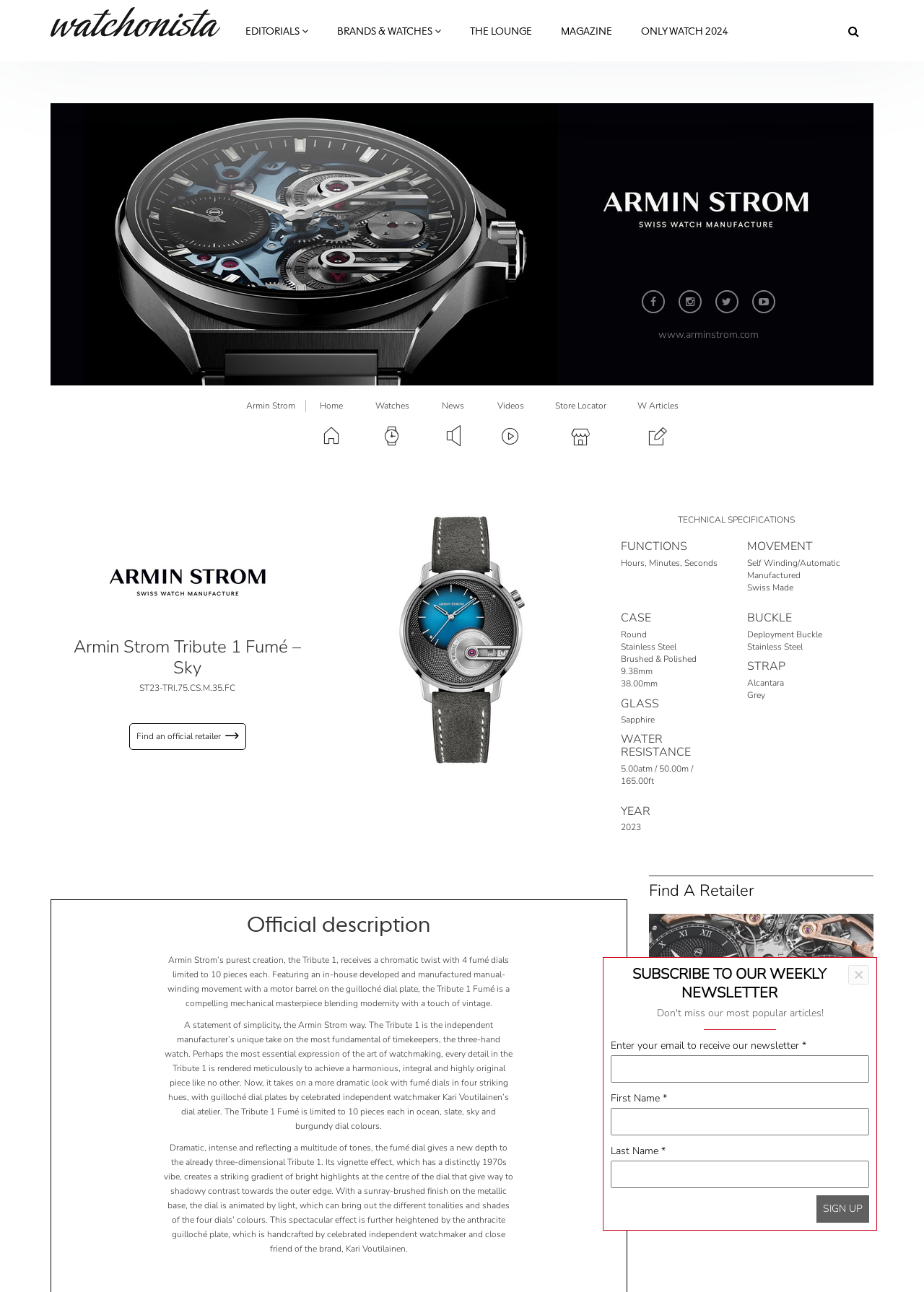Answer the question using only a single word or phrase: 
How many pieces are limited for each fumé dial color?

10